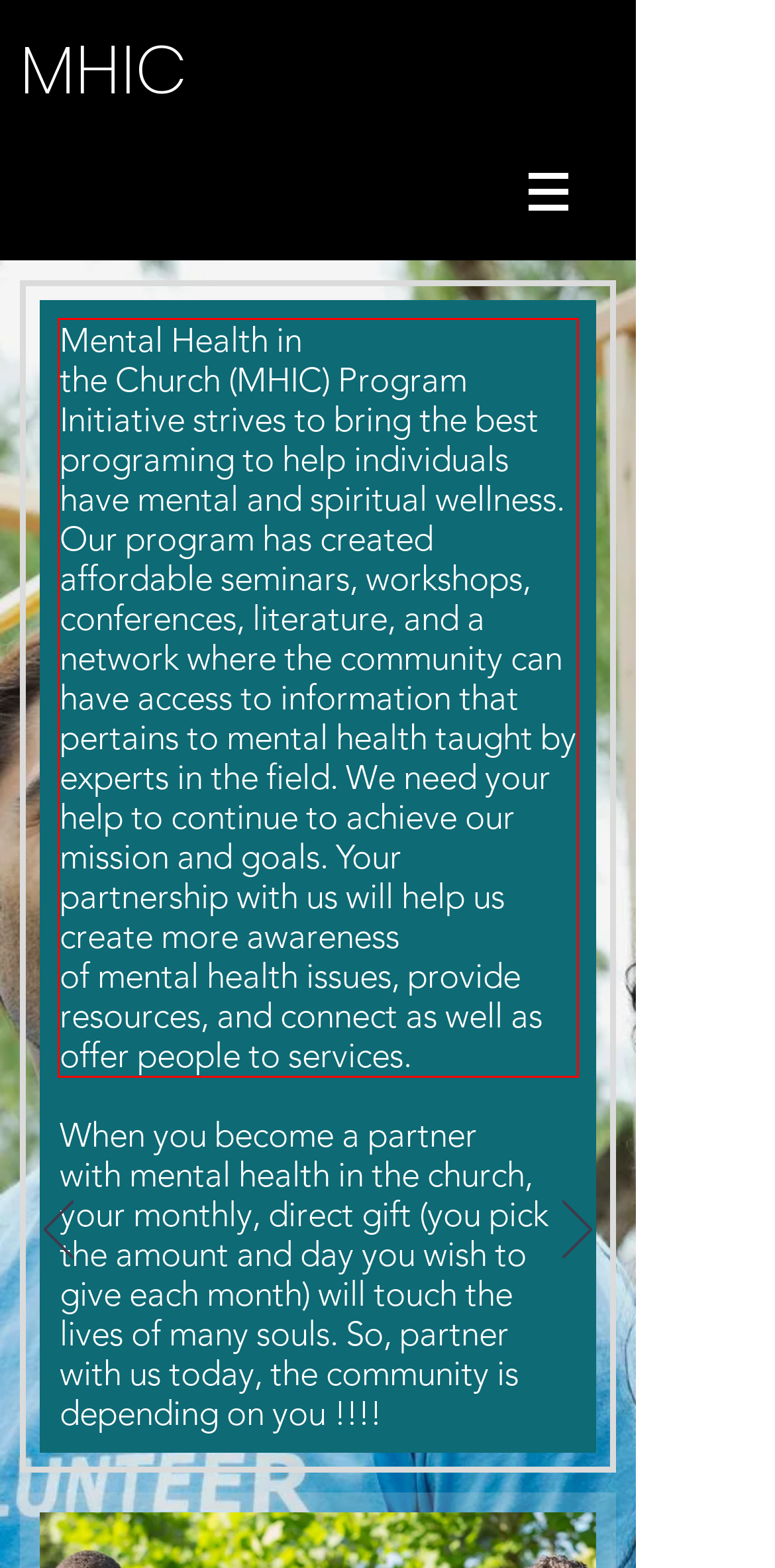Please take the screenshot of the webpage, find the red bounding box, and generate the text content that is within this red bounding box.

Mental Health in the Church (MHIC) Program Initiative strives to bring the best programing to help individuals have mental and spiritual wellness. Our program has created affordable seminars, workshops, conferences, literature, and a network where the community can have access to information that pertains to mental health taught by experts in the field. We need your help to continue to achieve our mission and goals. Your partnership with us will help us create more awareness of mental health issues, provide resources, and connect as well as offer people to services.